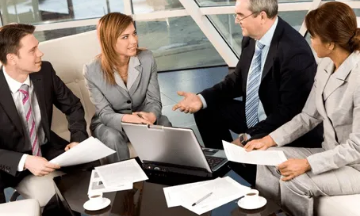How many men are in the discussion?
Look at the image and provide a short answer using one word or a phrase.

Two